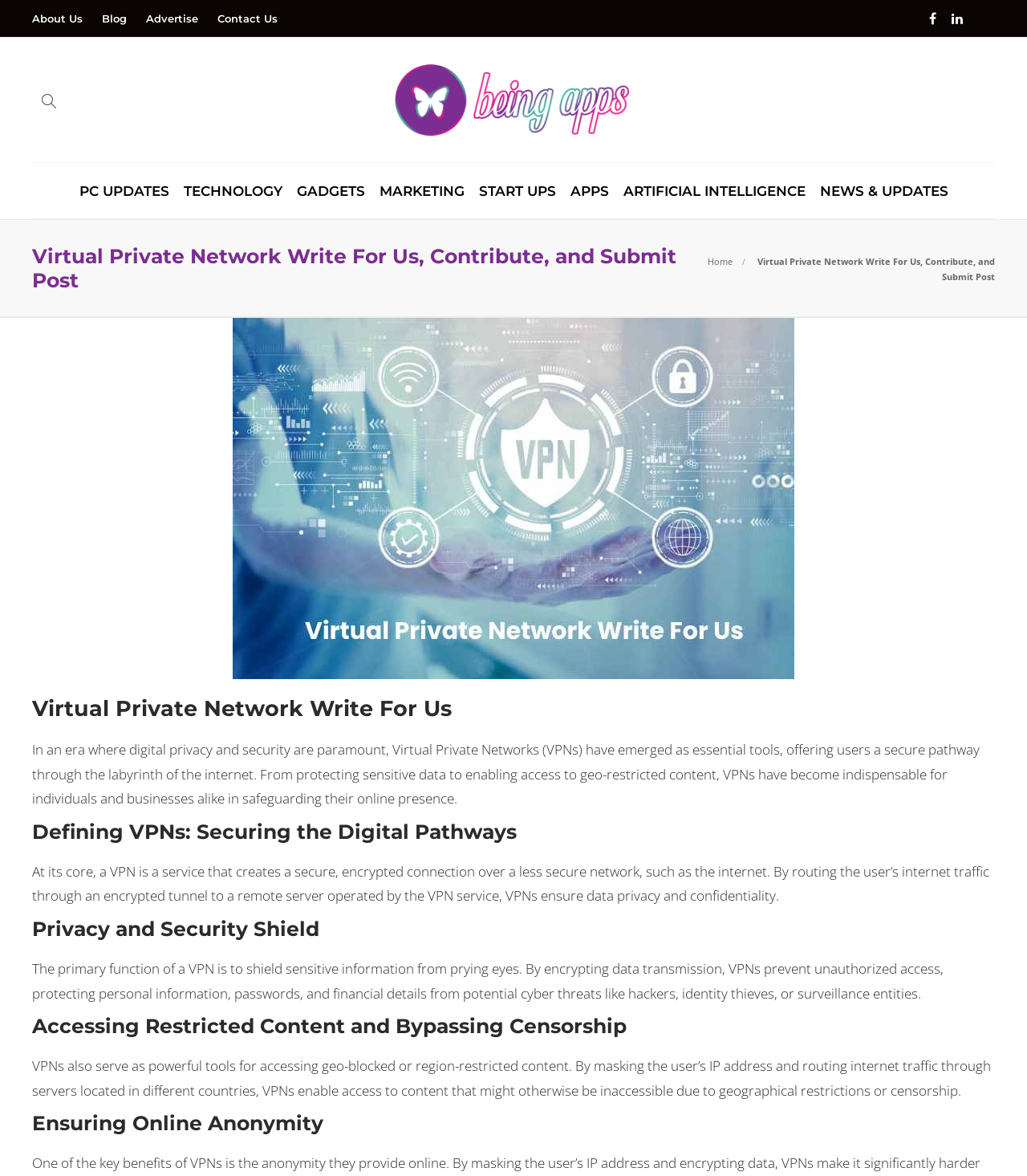What is the year mentioned in the copyright notice?
Give a thorough and detailed response to the question.

The webpage displays a copyright notice at the bottom, which mentions that all rights are reserved by Being Apps in the year 2024.